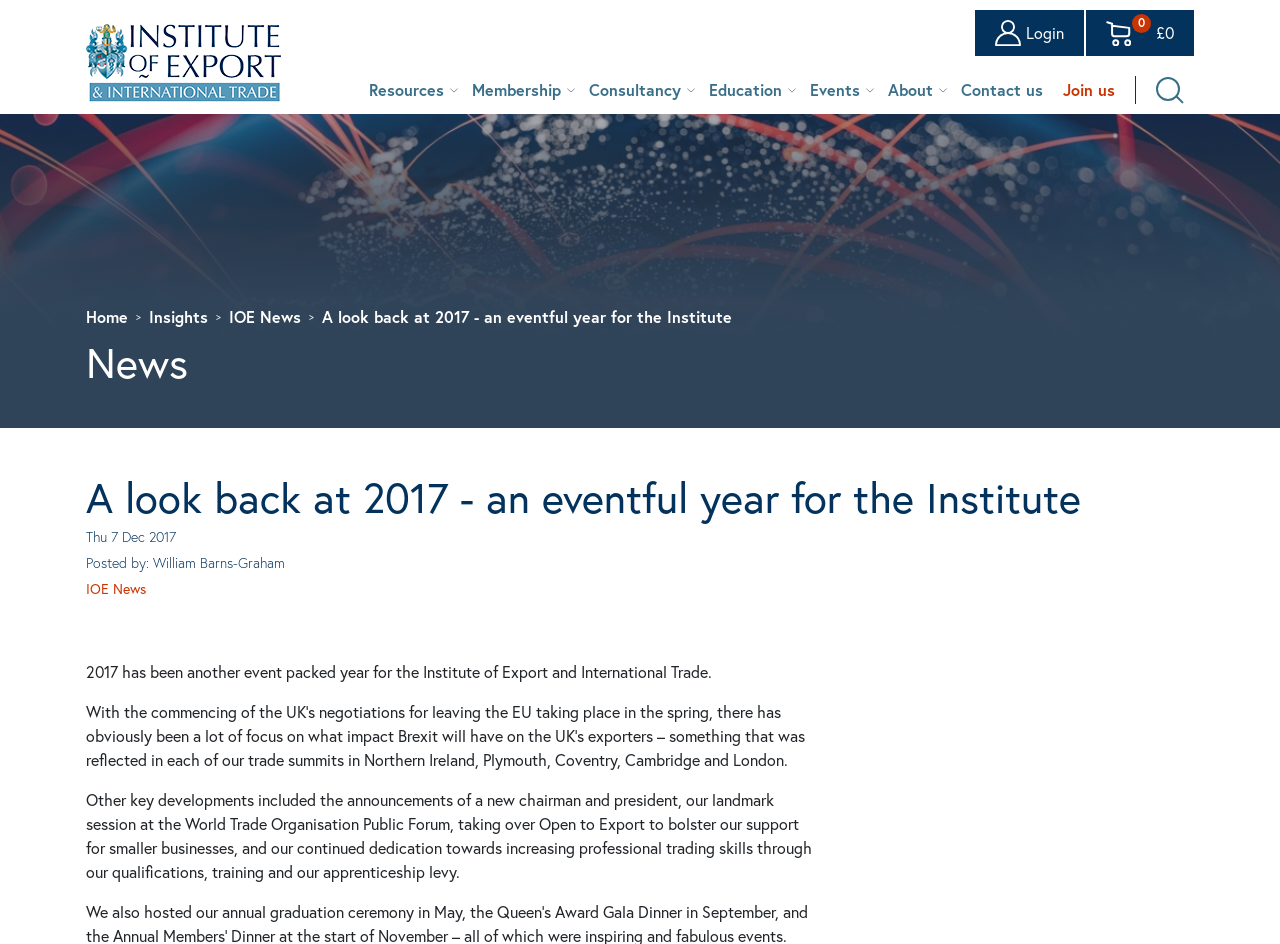Identify the bounding box coordinates of the area that should be clicked in order to complete the given instruction: "Login to the system". The bounding box coordinates should be four float numbers between 0 and 1, i.e., [left, top, right, bottom].

[0.762, 0.011, 0.847, 0.059]